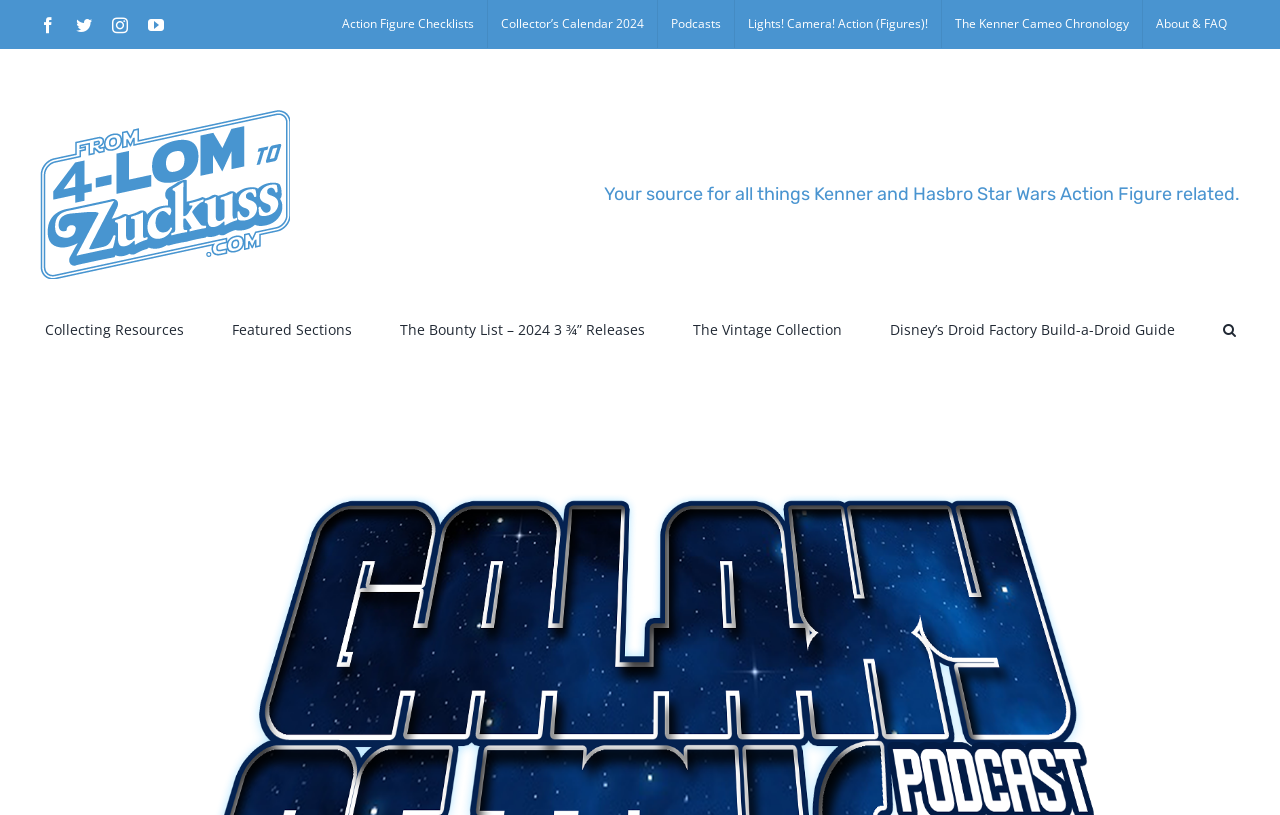Provide the bounding box coordinates of the HTML element this sentence describes: "Action Figure Checklists". The bounding box coordinates consist of four float numbers between 0 and 1, i.e., [left, top, right, bottom].

[0.257, 0.0, 0.38, 0.059]